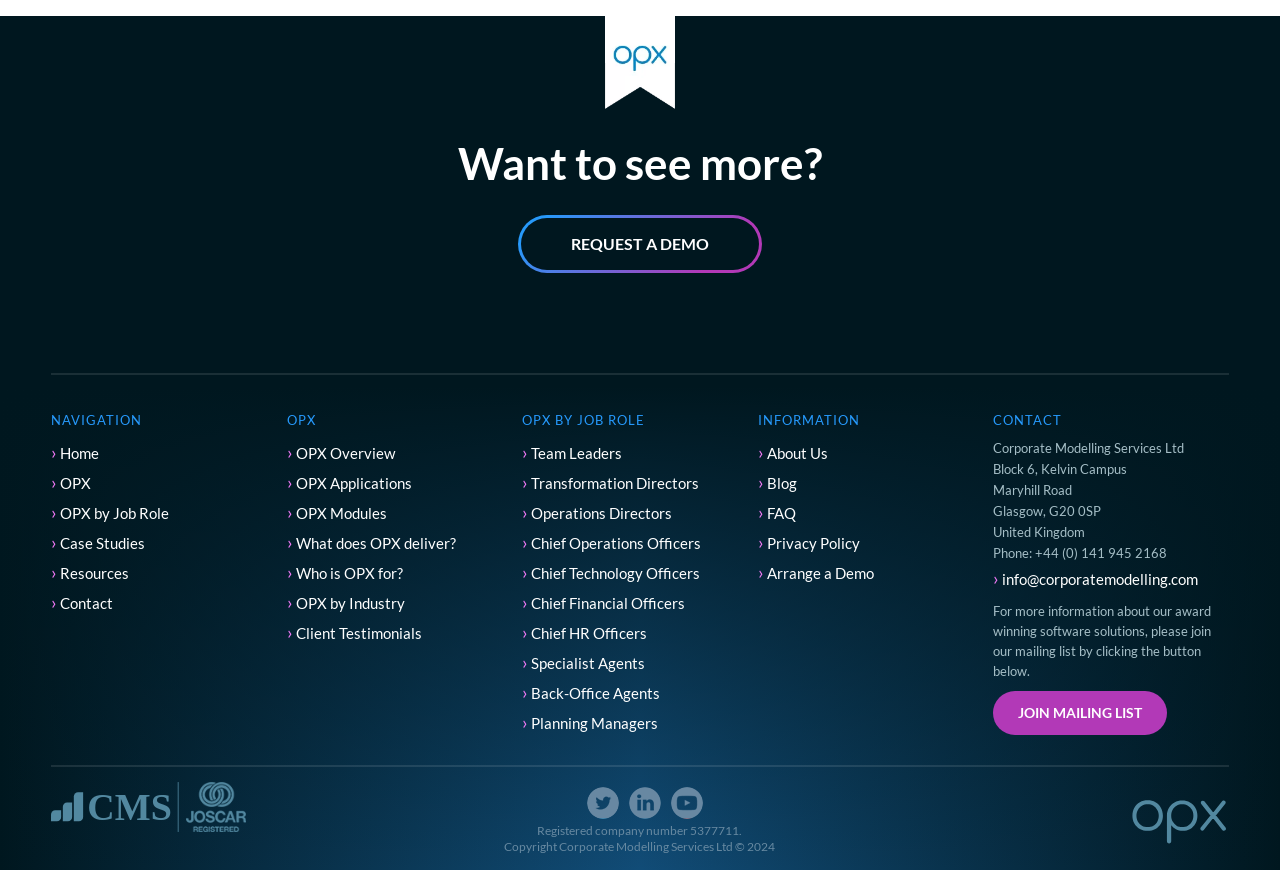Find the bounding box coordinates of the area that needs to be clicked in order to achieve the following instruction: "Read about OPX Overview". The coordinates should be specified as four float numbers between 0 and 1, i.e., [left, top, right, bottom].

[0.224, 0.511, 0.308, 0.531]